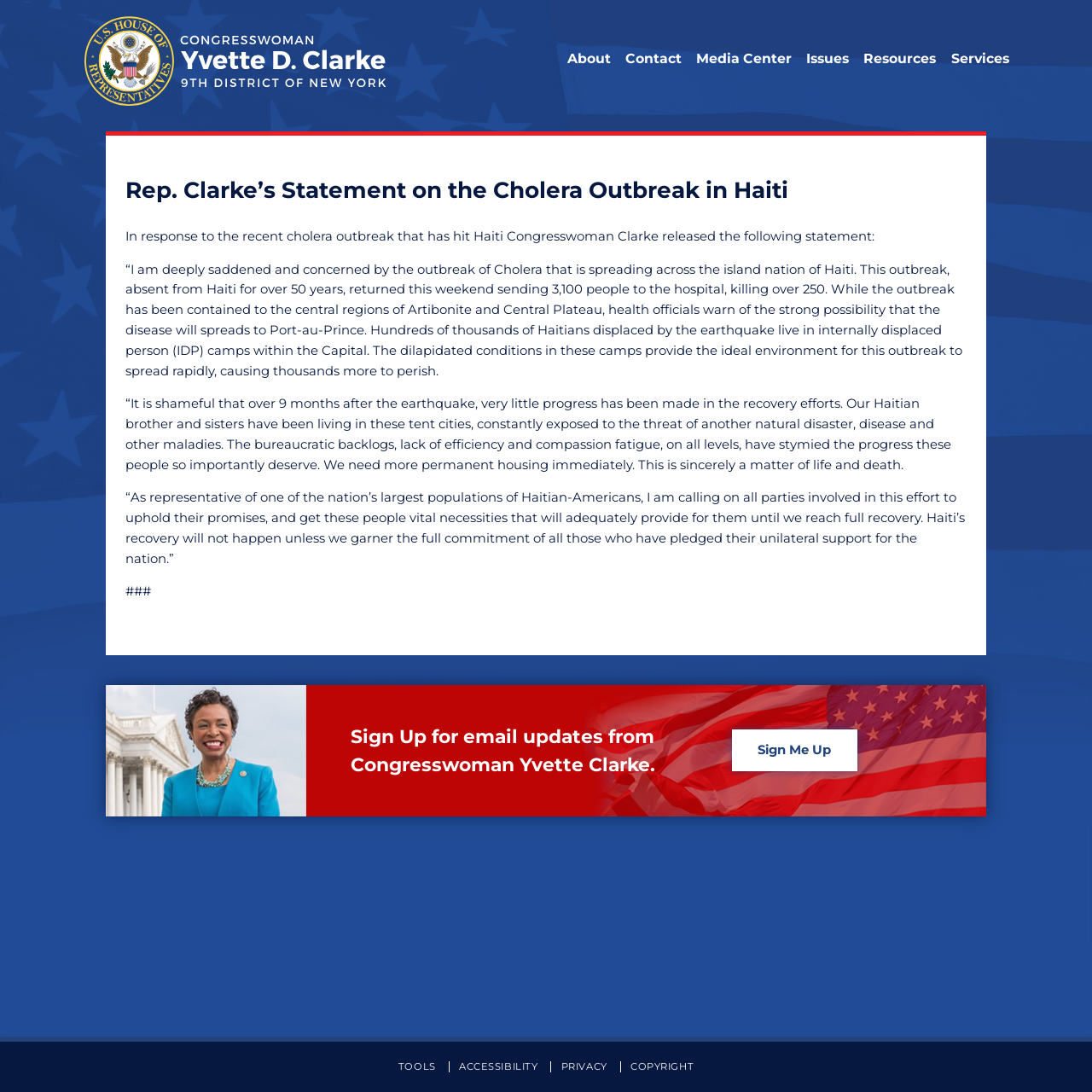Reply to the question with a brief word or phrase: What is the last sentence of Congresswoman Clarke's statement?

Haiti’s recovery will not happen unless we garner the full commitment of all those who have pledged their unilateral support for the nation.”